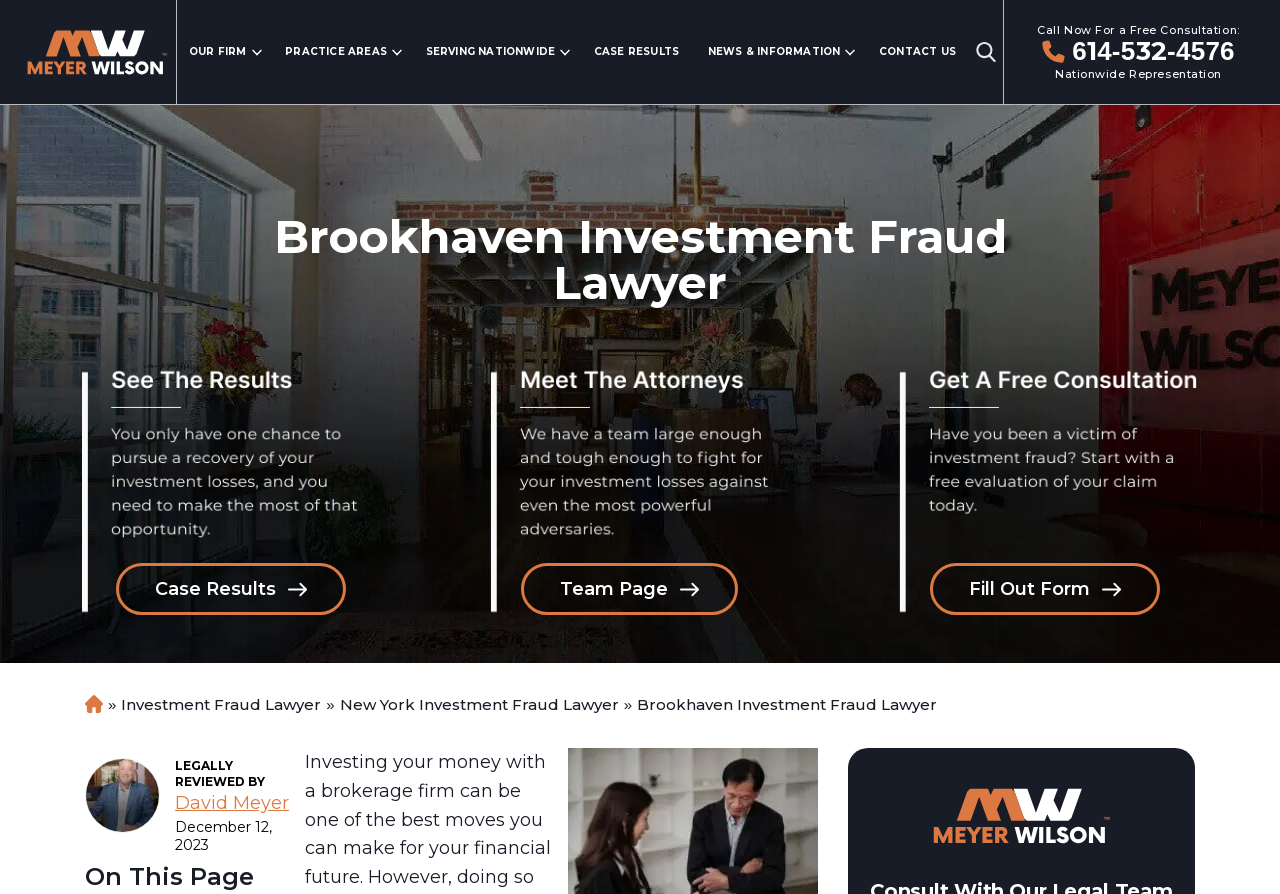Give a short answer using one word or phrase for the question:
What is the practice area of the law firm?

Investment Fraud